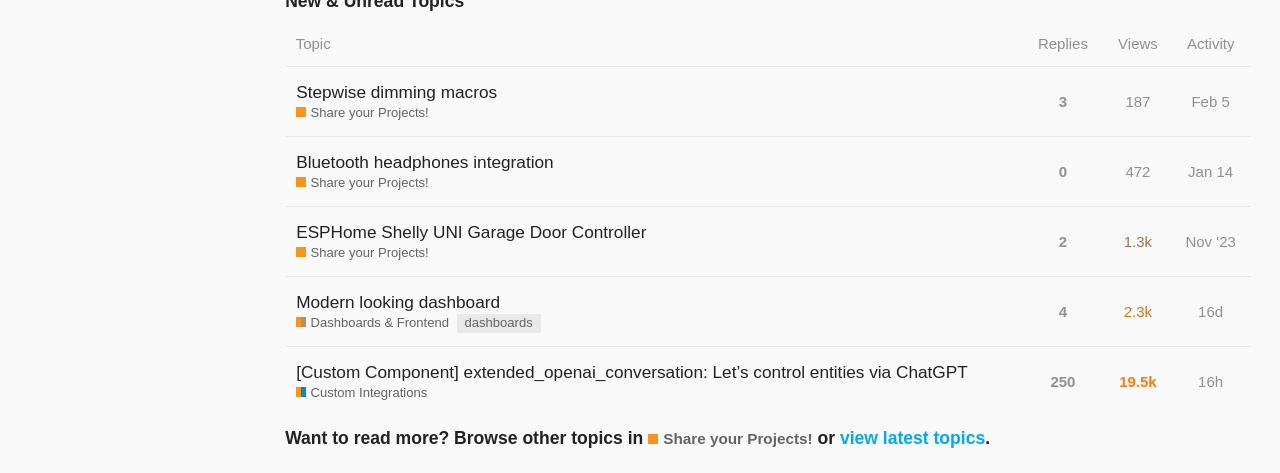Identify the bounding box coordinates for the element that needs to be clicked to fulfill this instruction: "Browse other topics in Share your Projects!". Provide the coordinates in the format of four float numbers between 0 and 1: [left, top, right, bottom].

[0.506, 0.905, 0.635, 0.95]